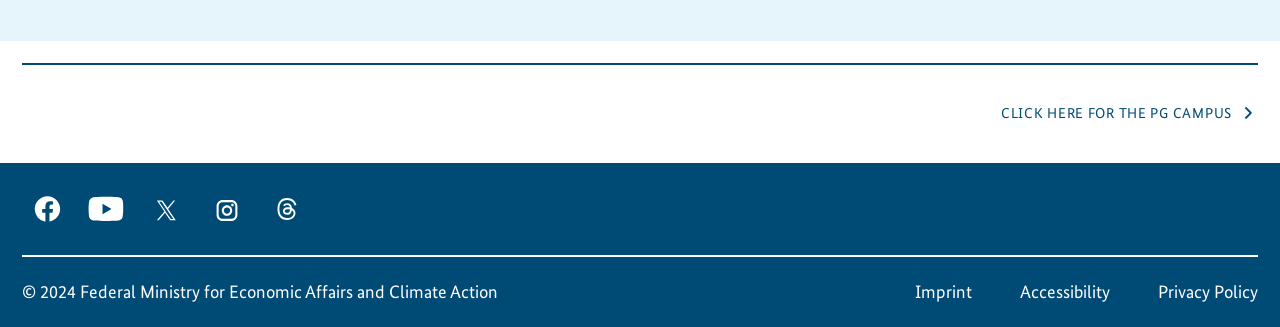What is the text on the link at the top-right corner?
Look at the image and answer with only one word or phrase.

CLICK HERE FOR THE PG CAMPUS